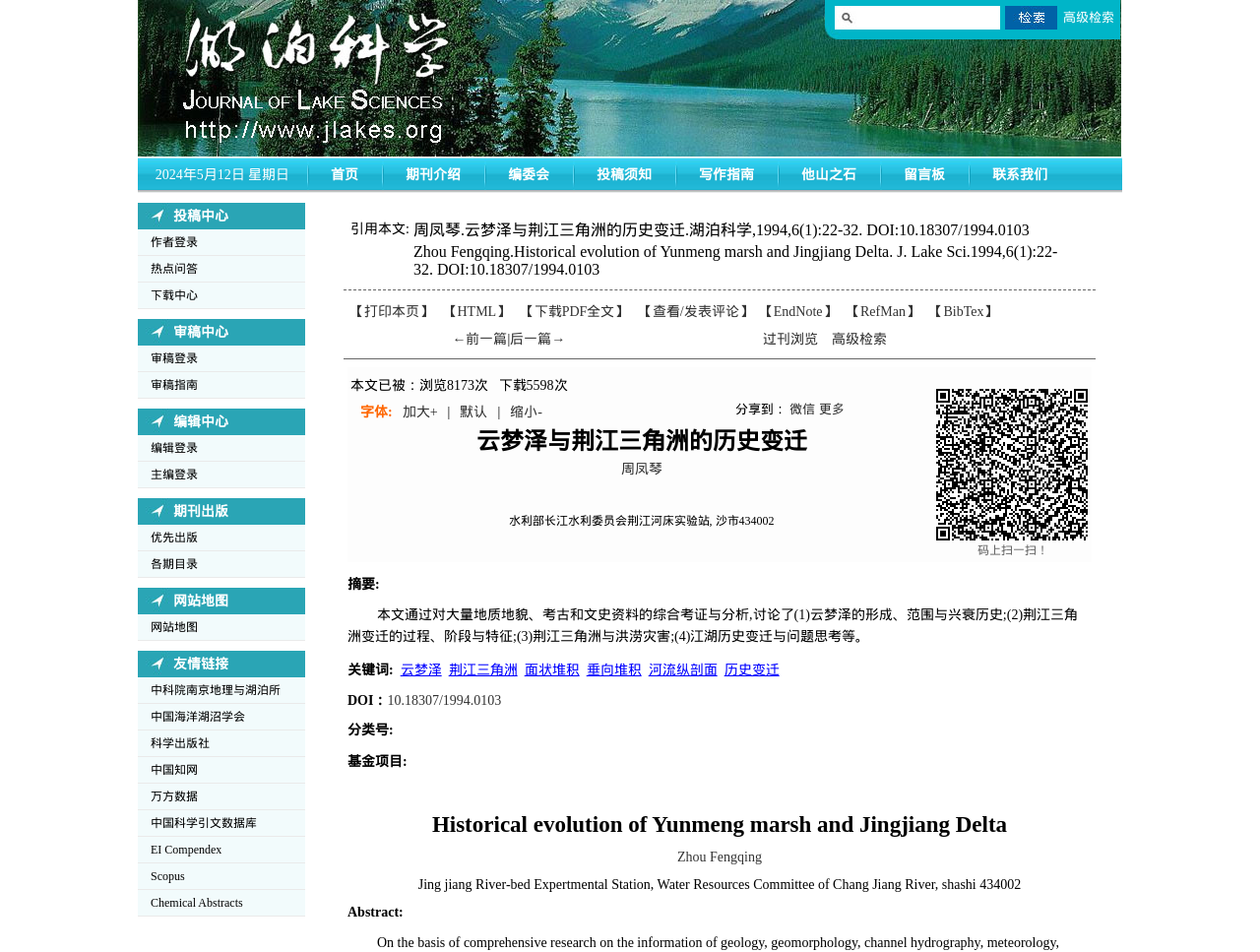Identify the bounding box coordinates of the element that should be clicked to fulfill this task: "login as author". The coordinates should be provided as four float numbers between 0 and 1, i.e., [left, top, right, bottom].

[0.12, 0.241, 0.231, 0.268]